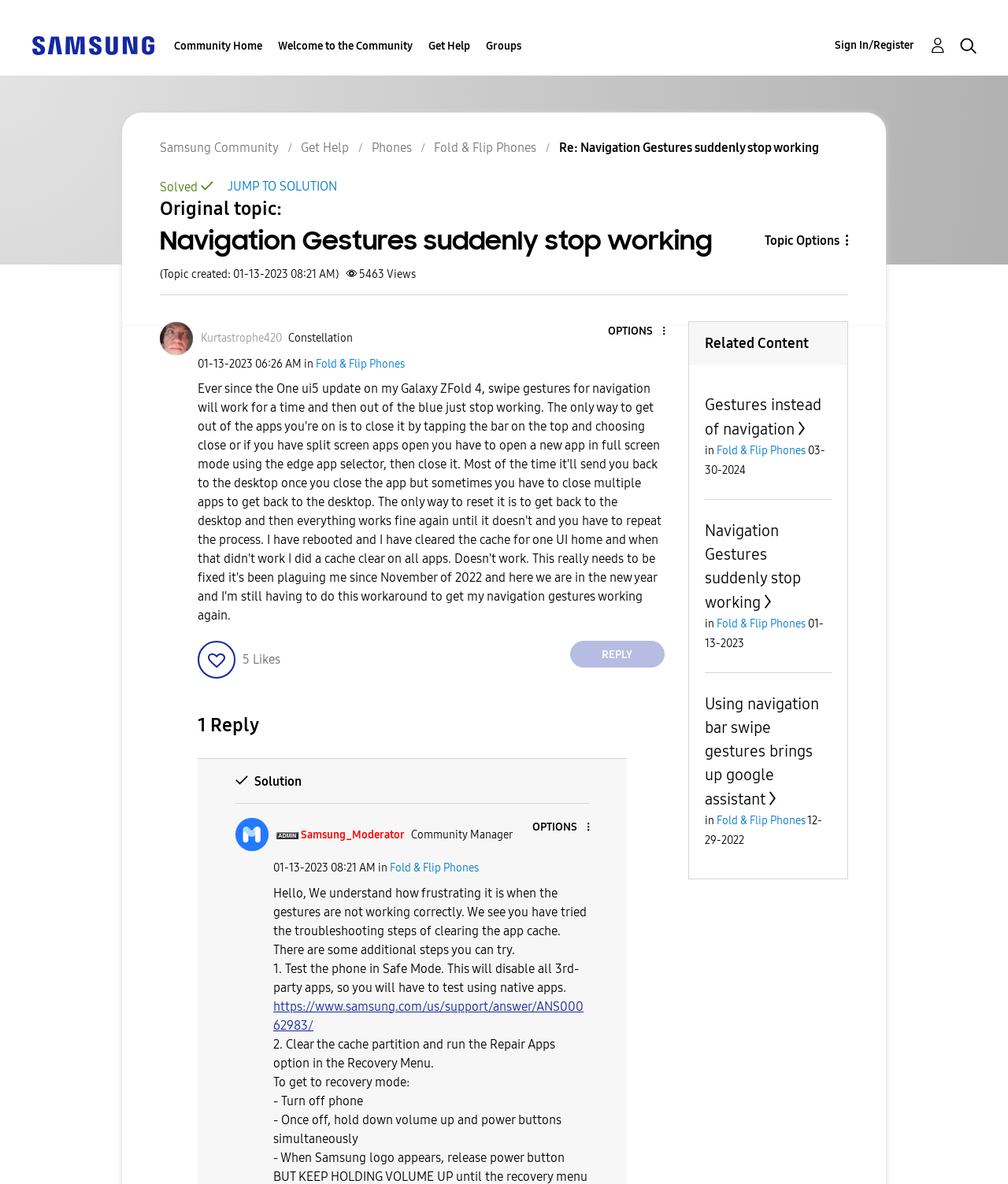What is the name of the user who posted the solution?
Provide an in-depth and detailed explanation in response to the question.

I found the answer by looking at the image element that says 'Samsung_Moderator' and then reading the text of the link element that follows, which is 'View Profile of Samsung_Moderator'.